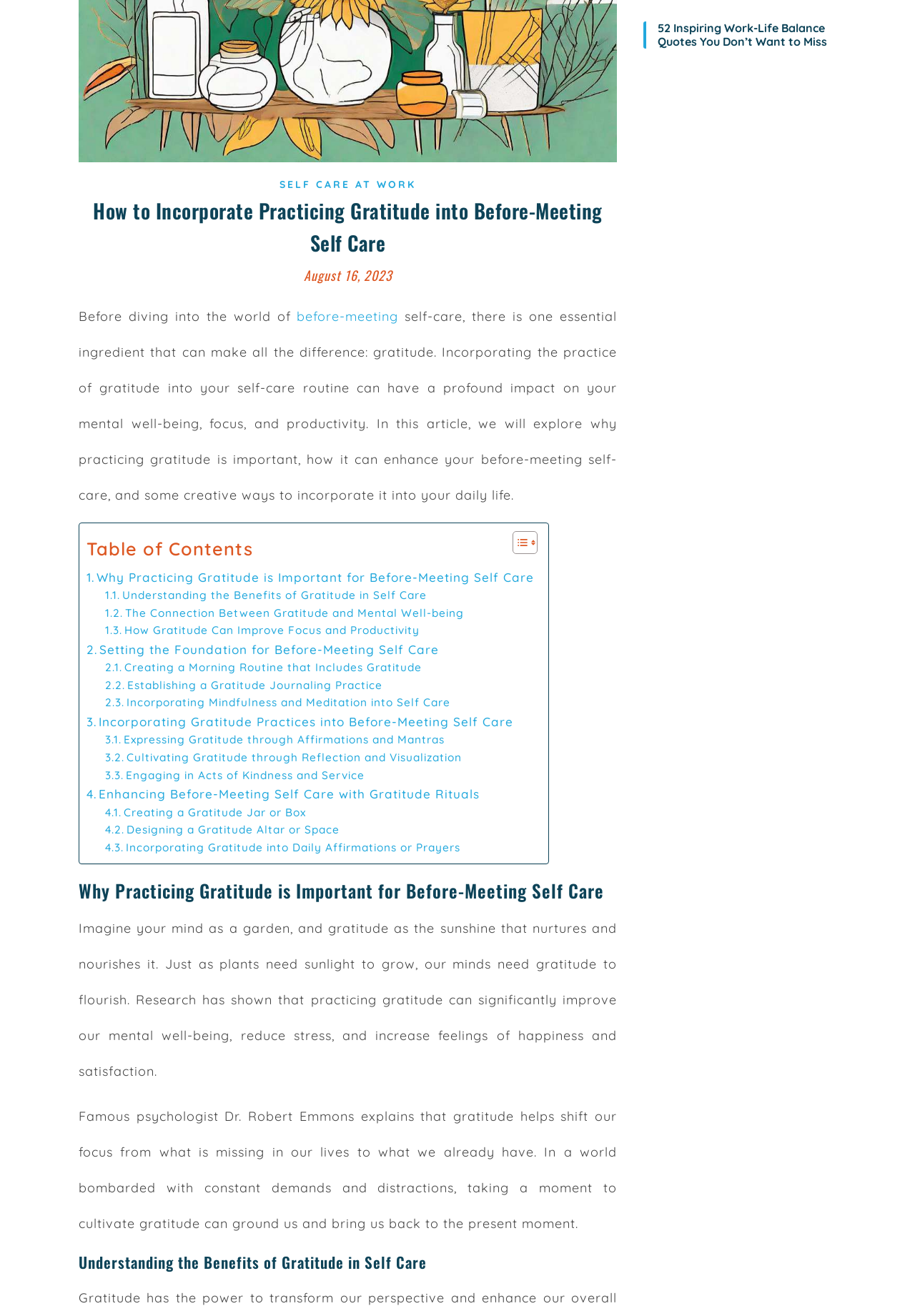Determine the bounding box coordinates for the UI element described. Format the coordinates as (top-left x, top-left y, bottom-right x, bottom-right y) and ensure all values are between 0 and 1. Element description: Toggle

[0.549, 0.403, 0.584, 0.422]